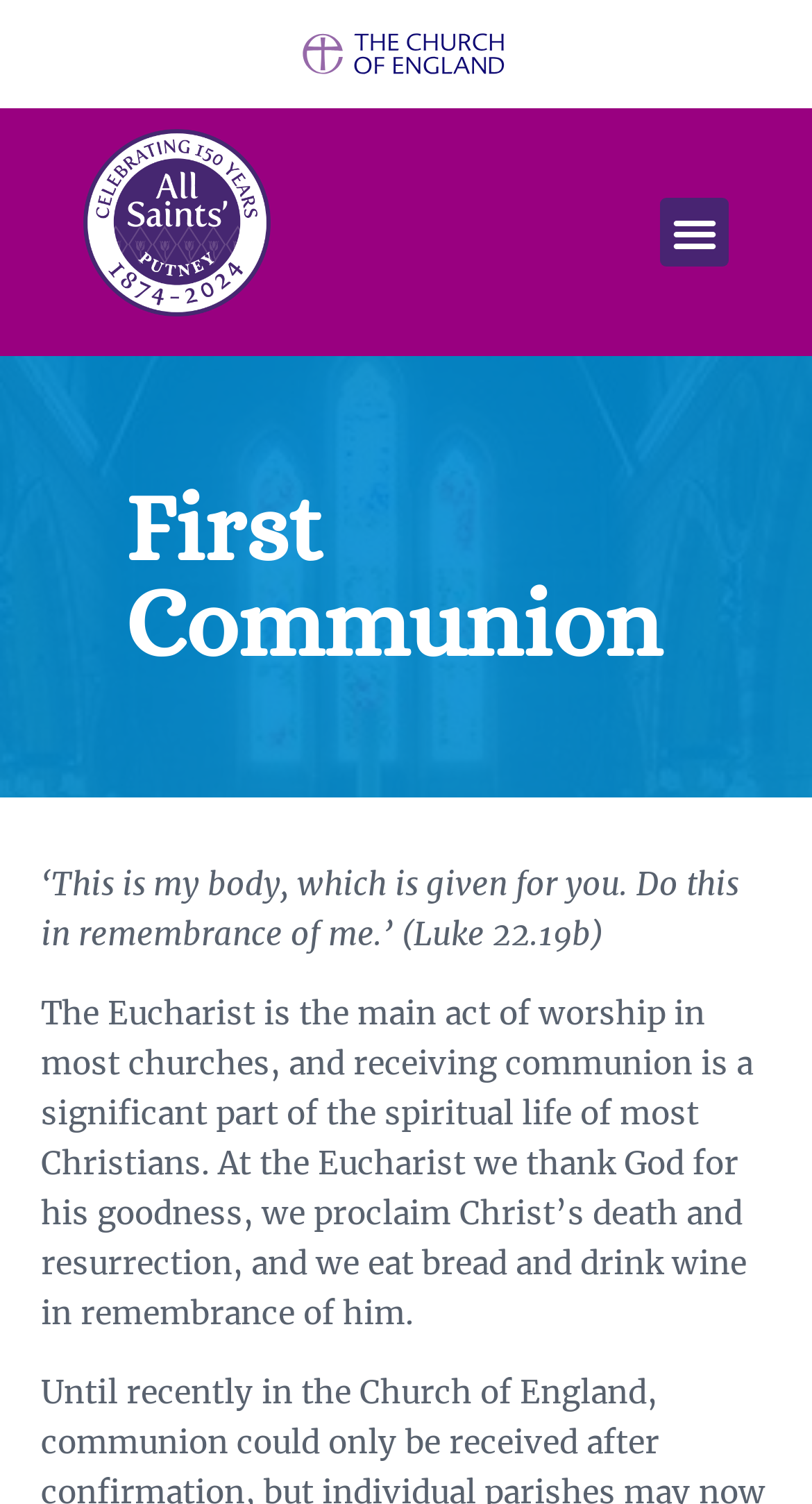Find the bounding box coordinates for the element described here: "Terms and Conditions".

None